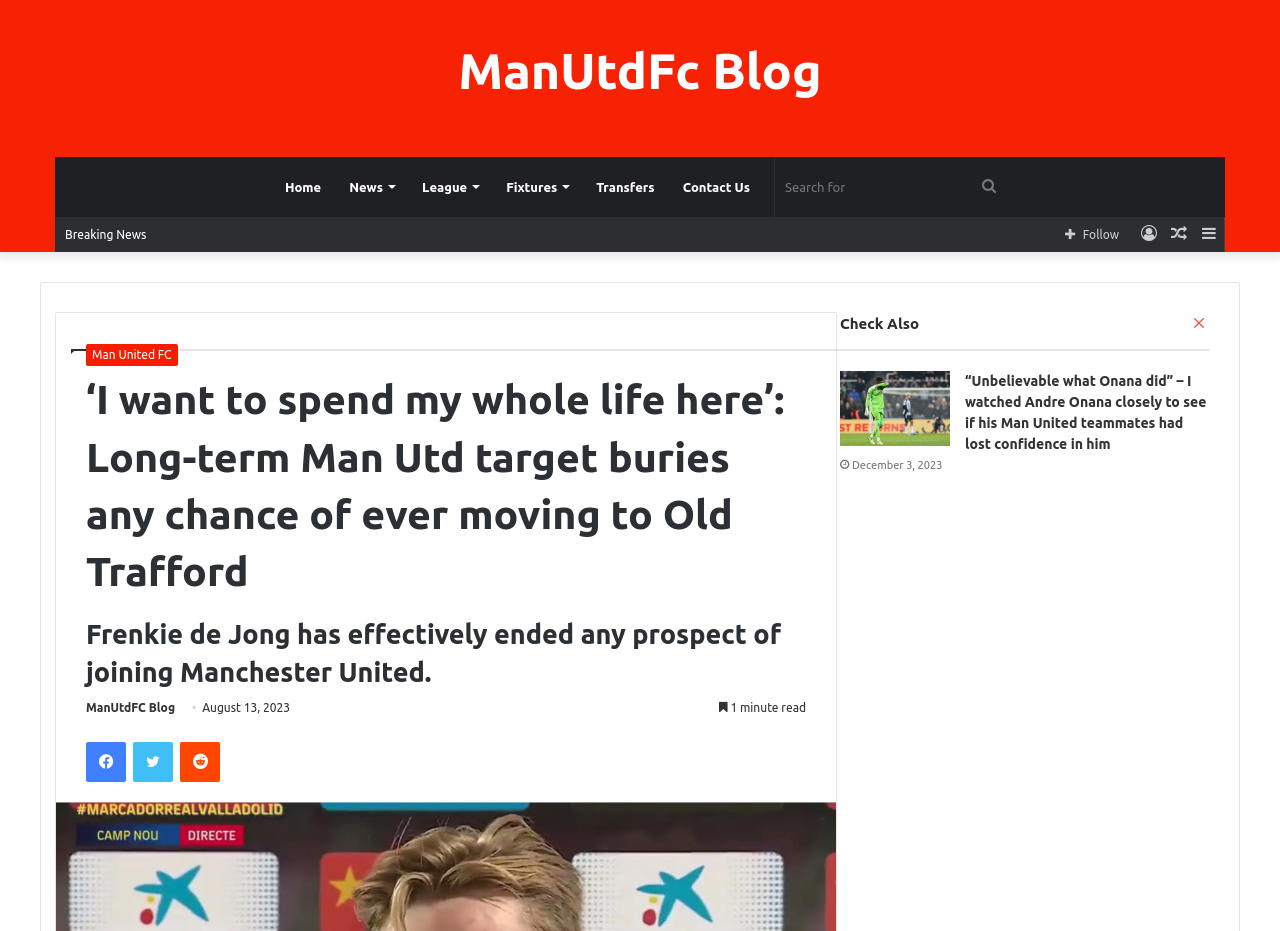Create a detailed description of the webpage's content and layout.

This webpage appears to be a blog post from ManUtdFc Blog, with a focus on Manchester United football news. At the top of the page, there is a primary navigation menu with links to "Home", "News", "League", "Fixtures", "Transfers", and "Contact Us". Next to the navigation menu, there is a search bar with a "Search for" textbox and a "Search" button.

Below the navigation menu, there is a secondary navigation menu with links to "Sidebar", "Random Article", "Log In", and "Follow". The main content of the page is a blog post with a heading that reads "‘I want to spend my whole life here’: Long-term Man Utd target buries any chance of ever moving to Old Trafford". The post discusses Frenkie de Jong's transfer process and his decision not to join Manchester United.

The blog post is accompanied by several social media links, including Facebook, Twitter, and Reddit, which are located at the top-right corner of the post. The post also includes the date "August 13, 2023" and a "1-minute read" indicator.

To the right of the blog post, there is a section with a heading "Check Also" and two links to related articles, one of which includes an image of Andre Onana. The articles are titled "“Unbelievable what Onana did” – I watched Andre Onana closely to see if his Man United teammates had lost confidence in him" and are dated December 3, 2023.